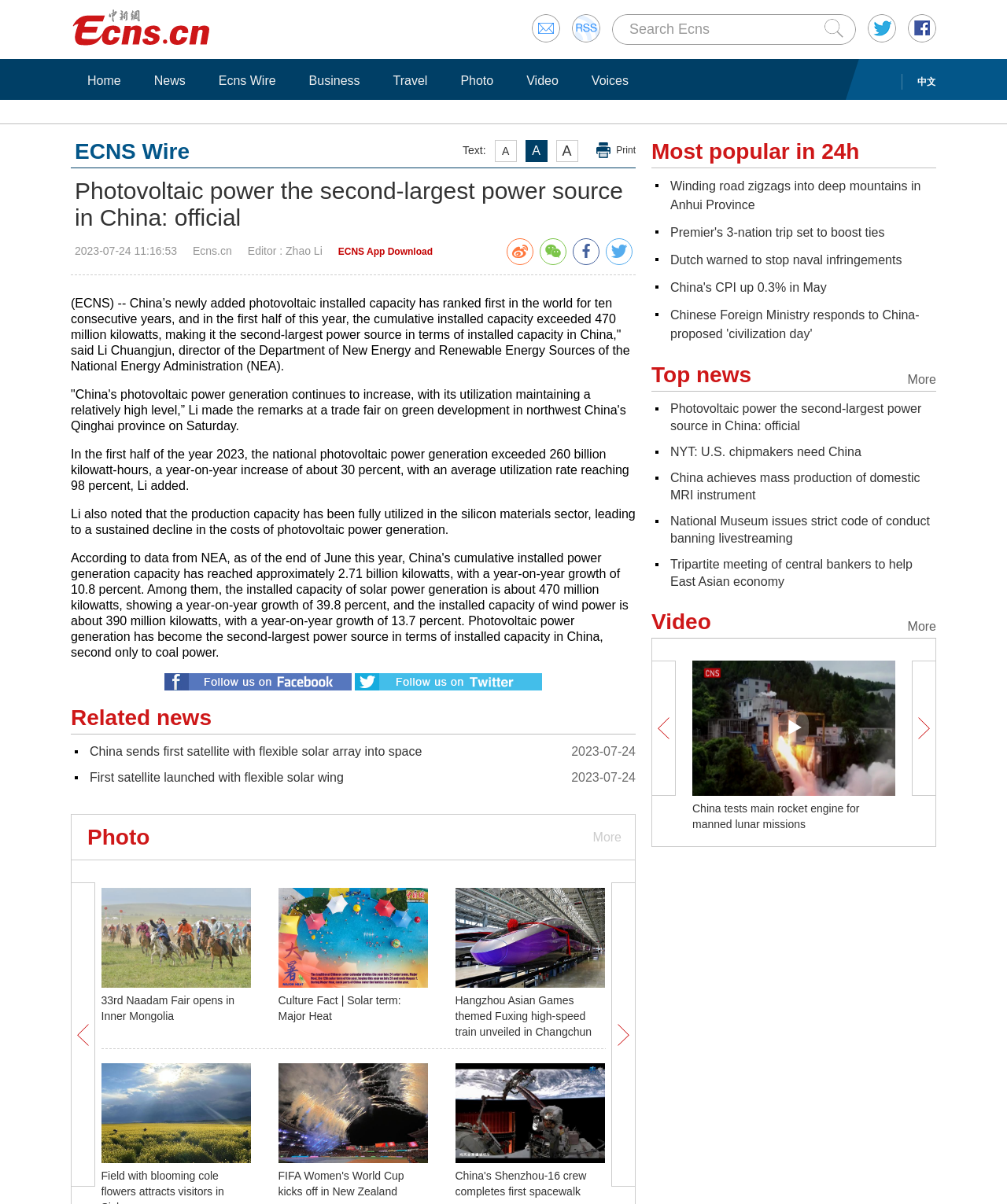What is the name of the department mentioned in the article?
Offer a detailed and exhaustive answer to the question.

The article mentions Li Chuangjun, the director of the Department of New Energy and Renewable Energy Sources of the National Energy Administration (NEA), which is the department mentioned in the article.